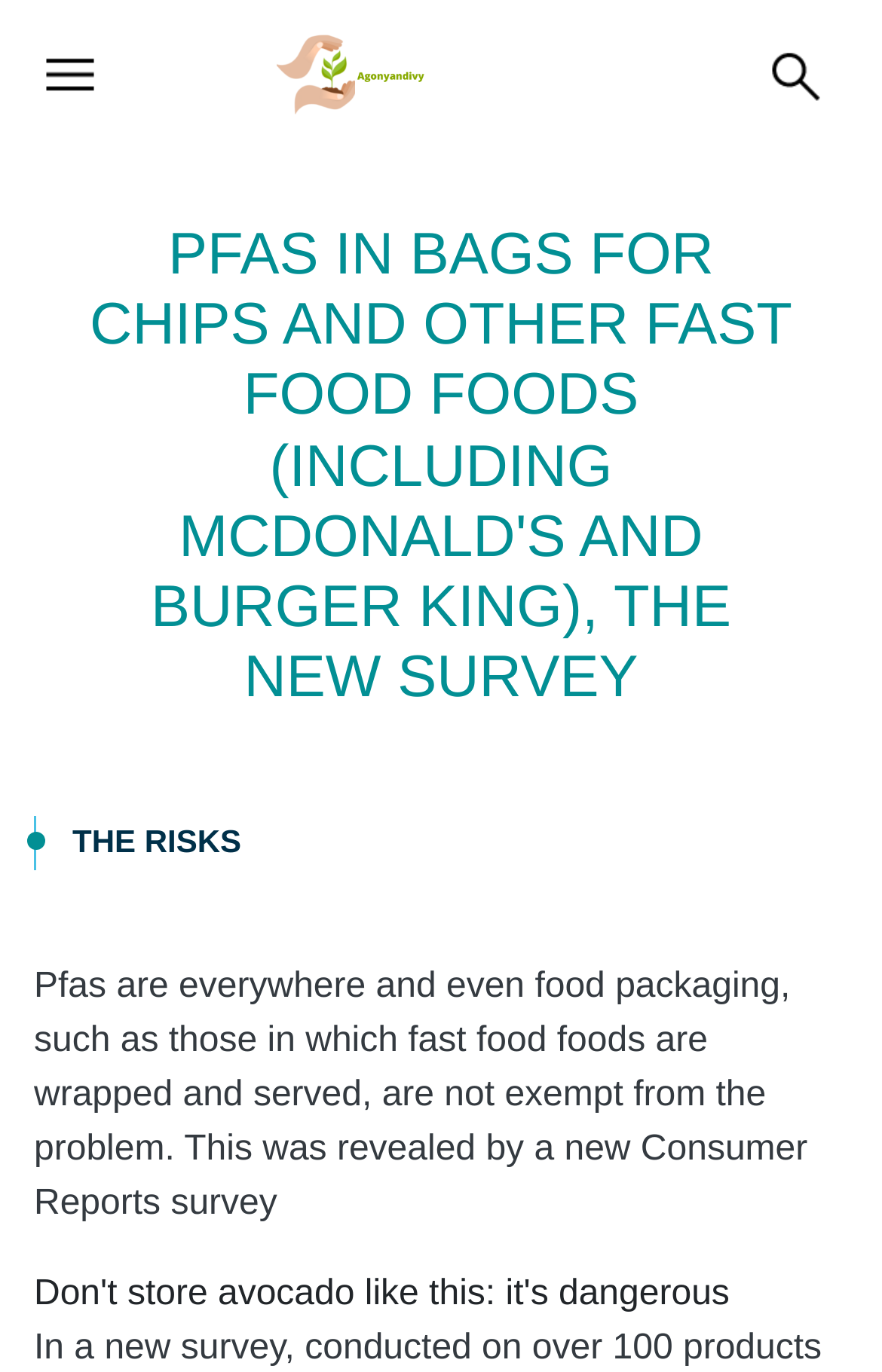Generate the text content of the main headline of the webpage.

PFAS IN BAGS FOR CHIPS AND OTHER FAST FOOD FOODS (INCLUDING MCDONALD'S AND BURGER KING), THE NEW SURVEY